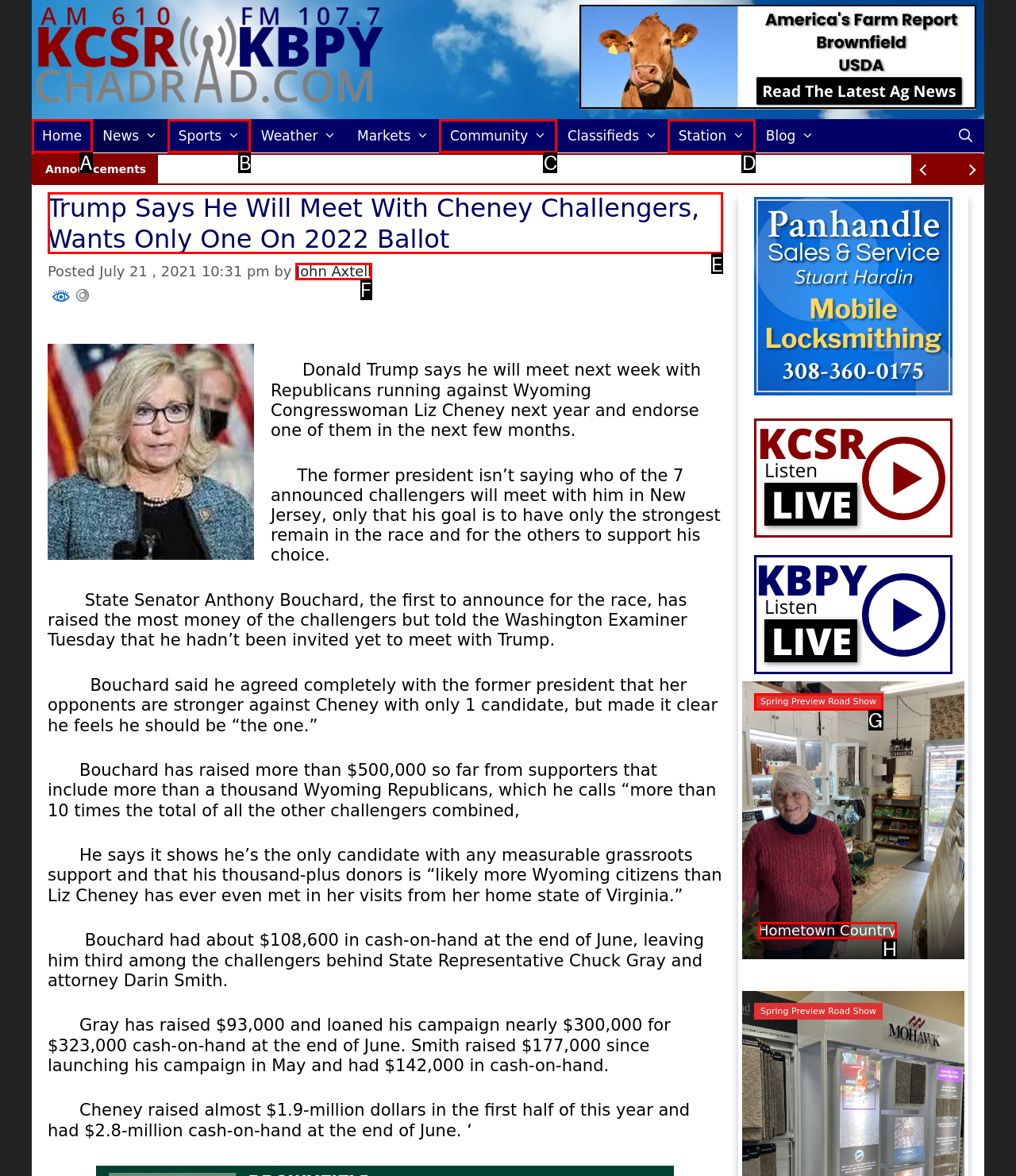For the given instruction: Read the news article about Trump and Cheney, determine which boxed UI element should be clicked. Answer with the letter of the corresponding option directly.

E